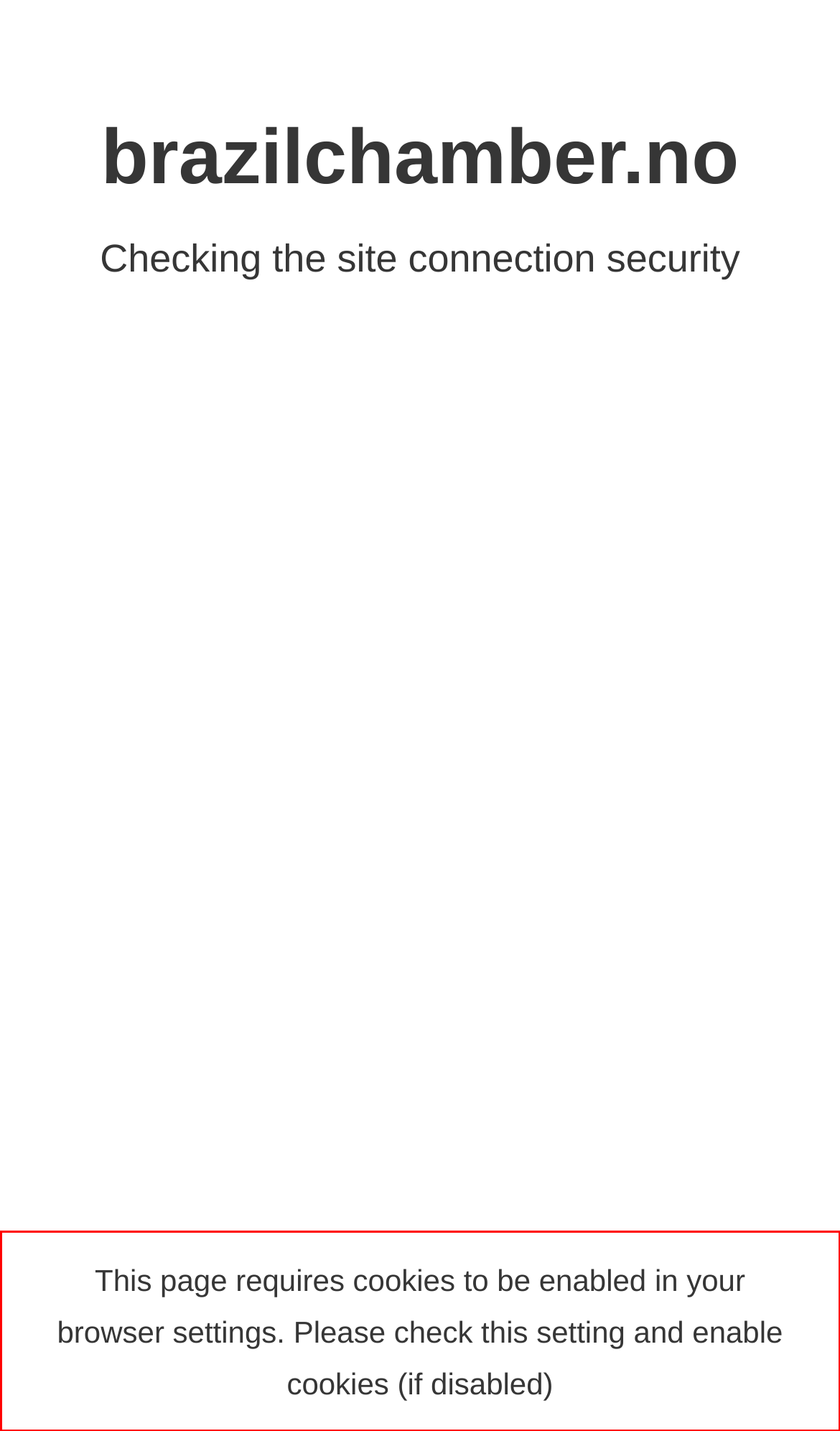Analyze the screenshot of the webpage and extract the text from the UI element that is inside the red bounding box.

This page requires cookies to be enabled in your browser settings. Please check this setting and enable cookies (if disabled)